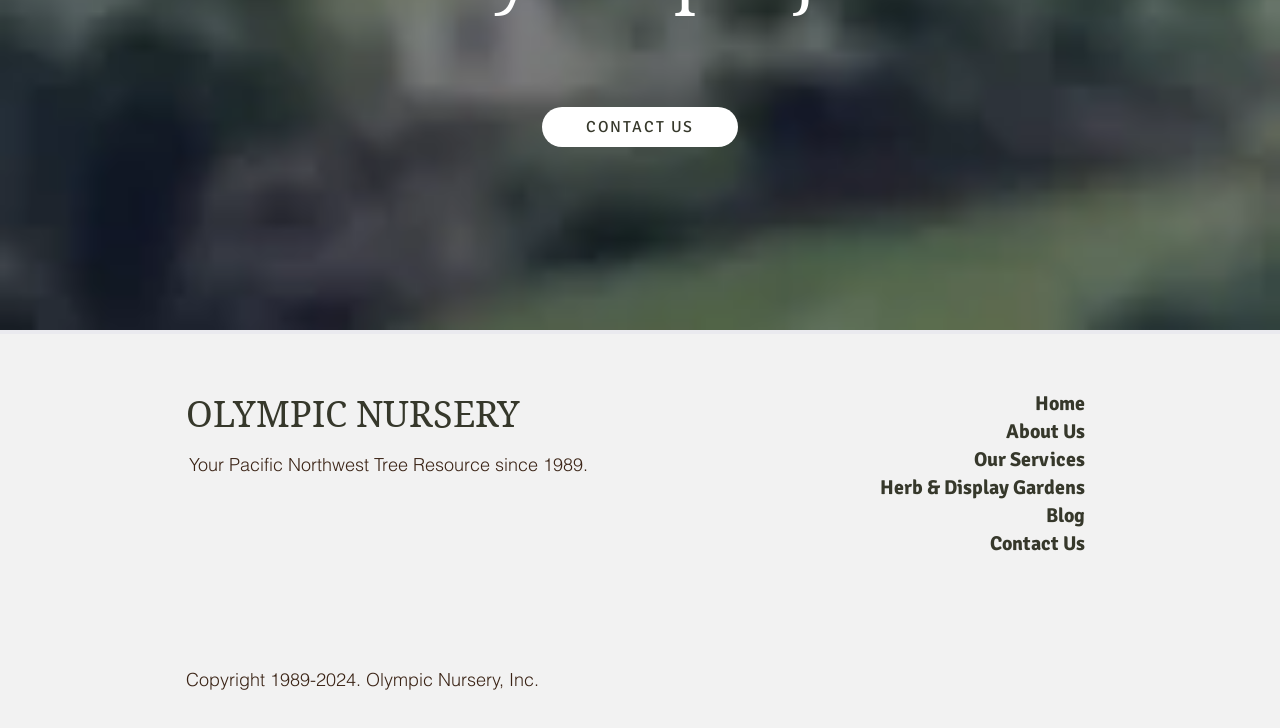Please identify the bounding box coordinates of the element I should click to complete this instruction: 'visit About Us'. The coordinates should be given as four float numbers between 0 and 1, like this: [left, top, right, bottom].

[0.786, 0.576, 0.848, 0.61]